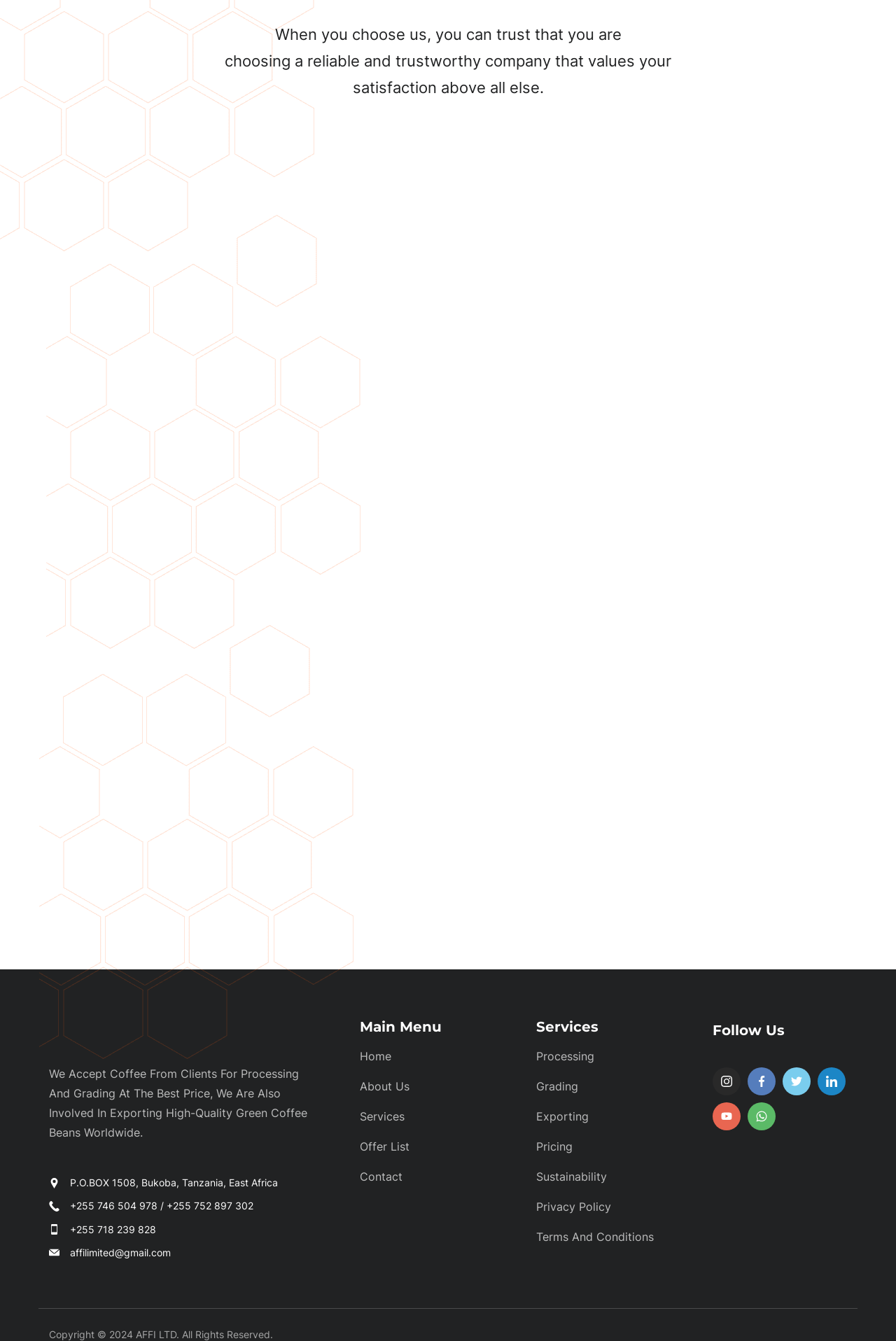Pinpoint the bounding box coordinates of the area that should be clicked to complete the following instruction: "Click the 'Instagram' link". The coordinates must be given as four float numbers between 0 and 1, i.e., [left, top, right, bottom].

[0.795, 0.796, 0.827, 0.817]